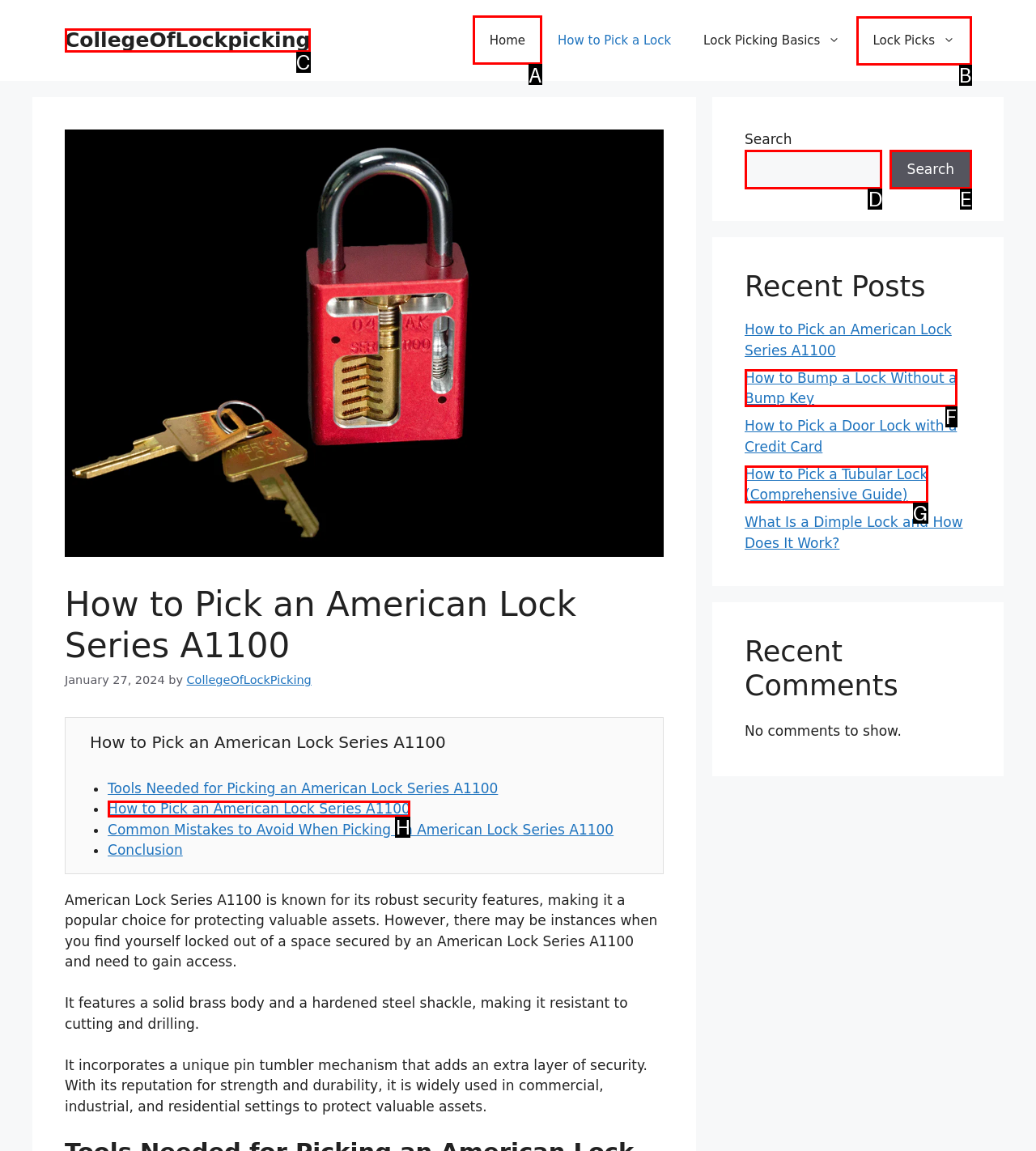Determine which HTML element to click for this task: Click the 'Home' link Provide the letter of the selected choice.

A